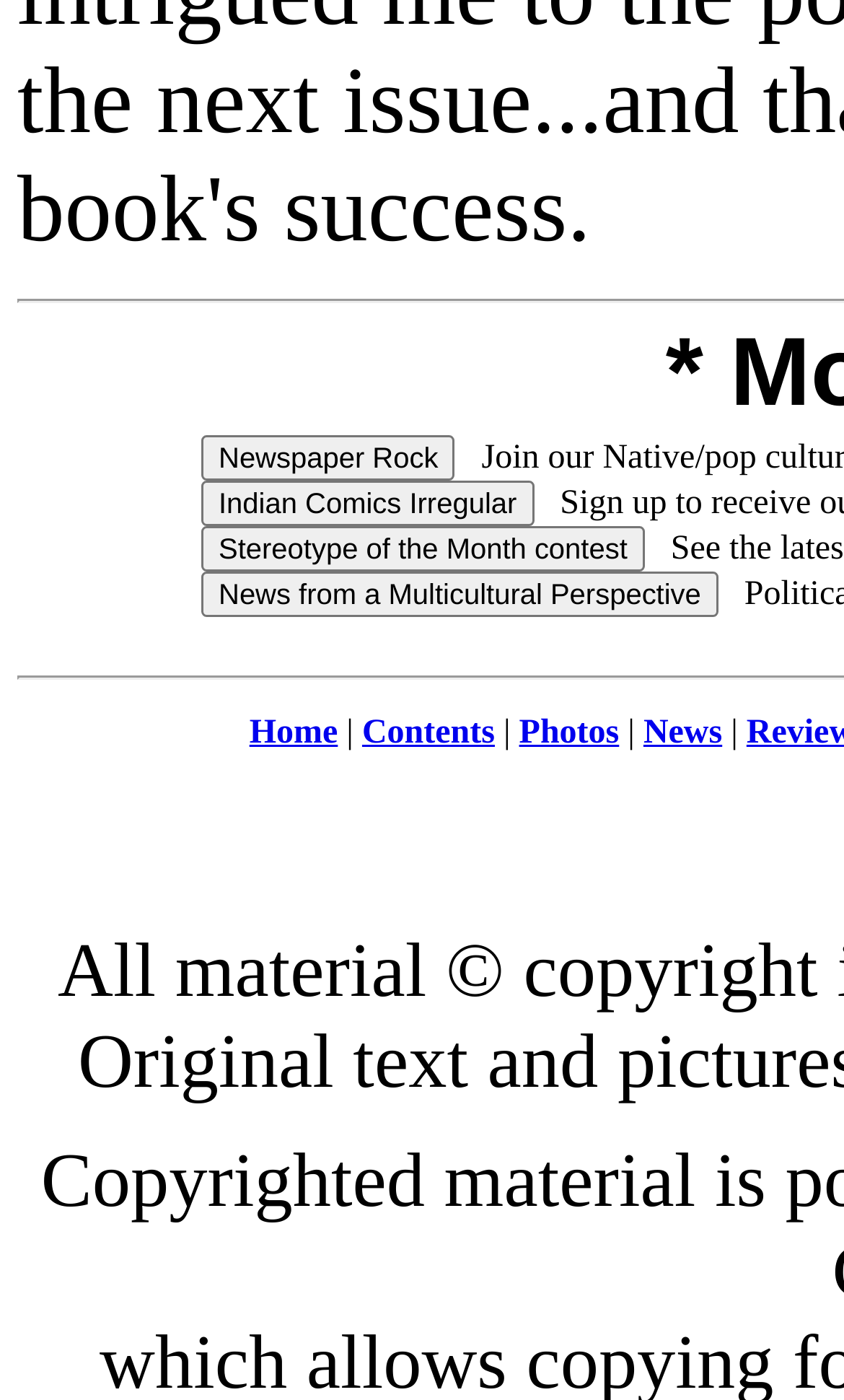Locate the bounding box coordinates of the element that should be clicked to fulfill the instruction: "View Contents".

[0.429, 0.51, 0.586, 0.537]